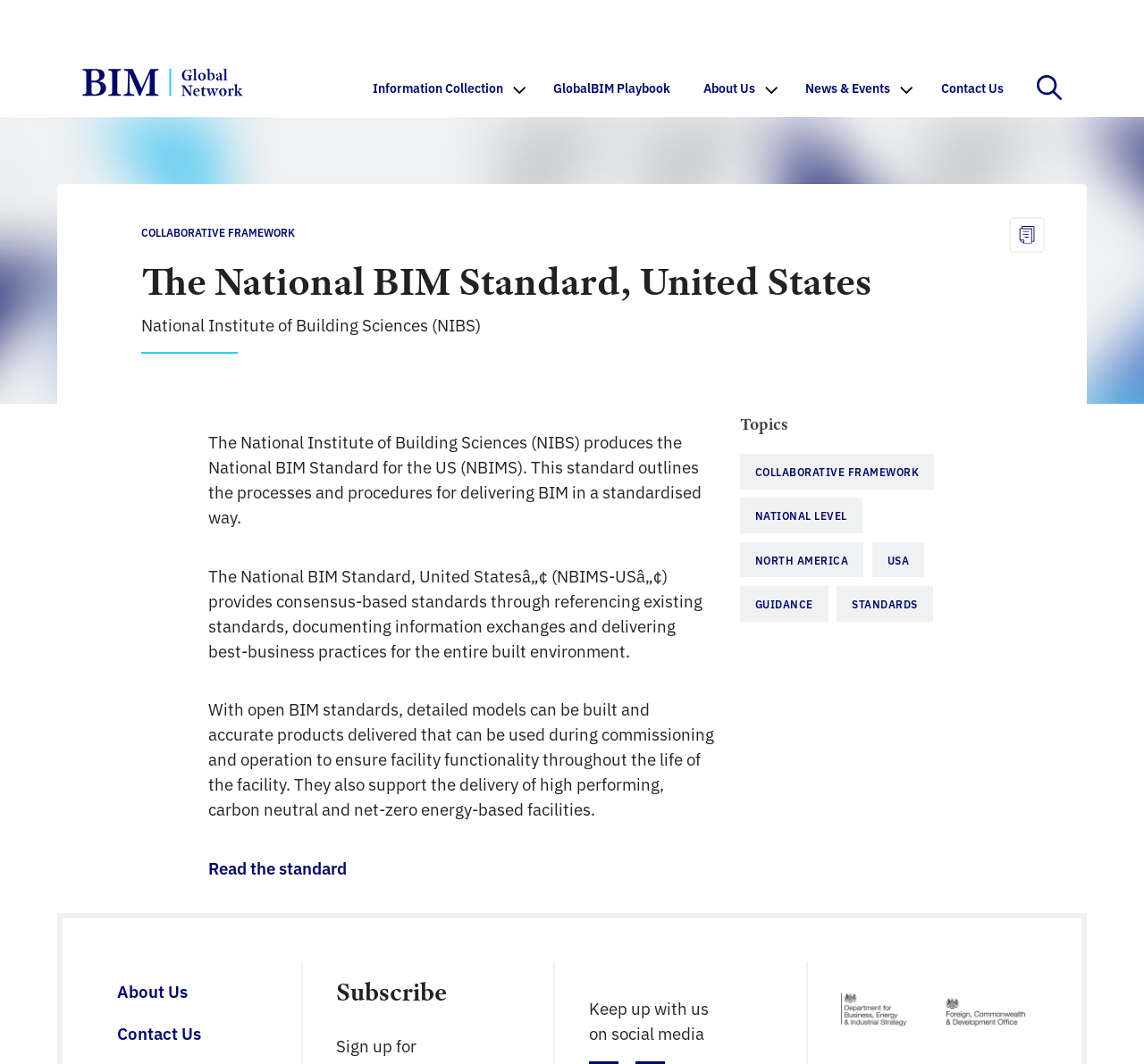Determine the bounding box coordinates of the region to click in order to accomplish the following instruction: "Search". Provide the coordinates as four float numbers between 0 and 1, specifically [left, top, right, bottom].

[0.906, 0.071, 0.928, 0.094]